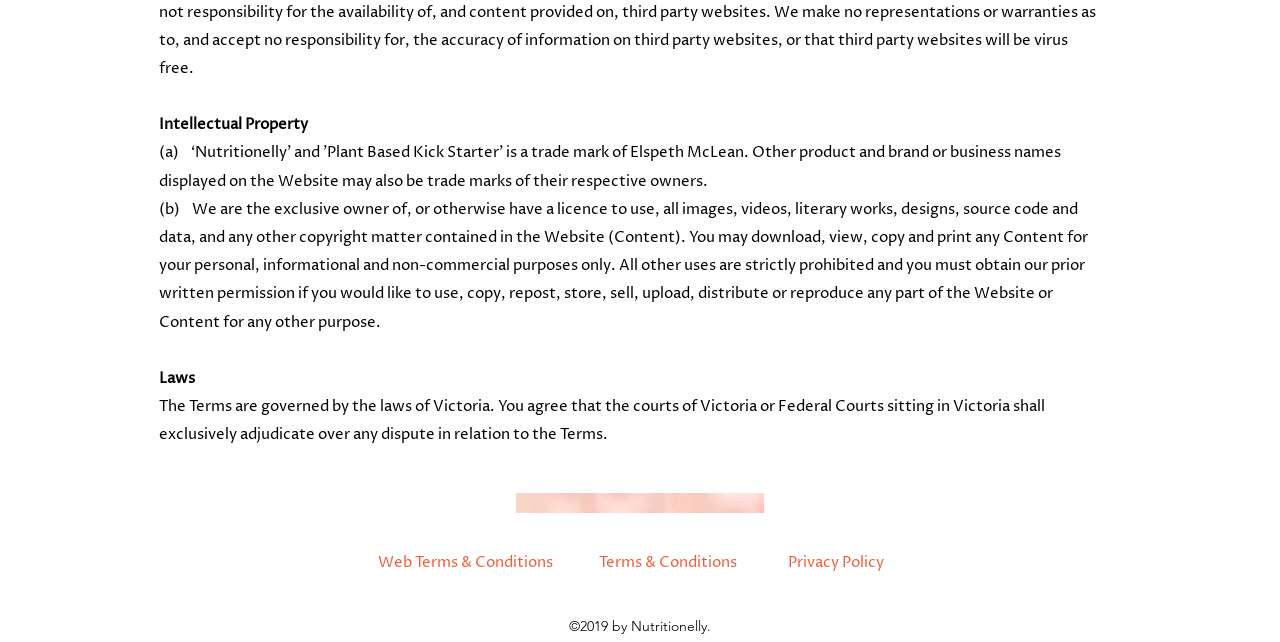What is the governing law of the Terms?
Relying on the image, give a concise answer in one word or a brief phrase.

Laws of Victoria